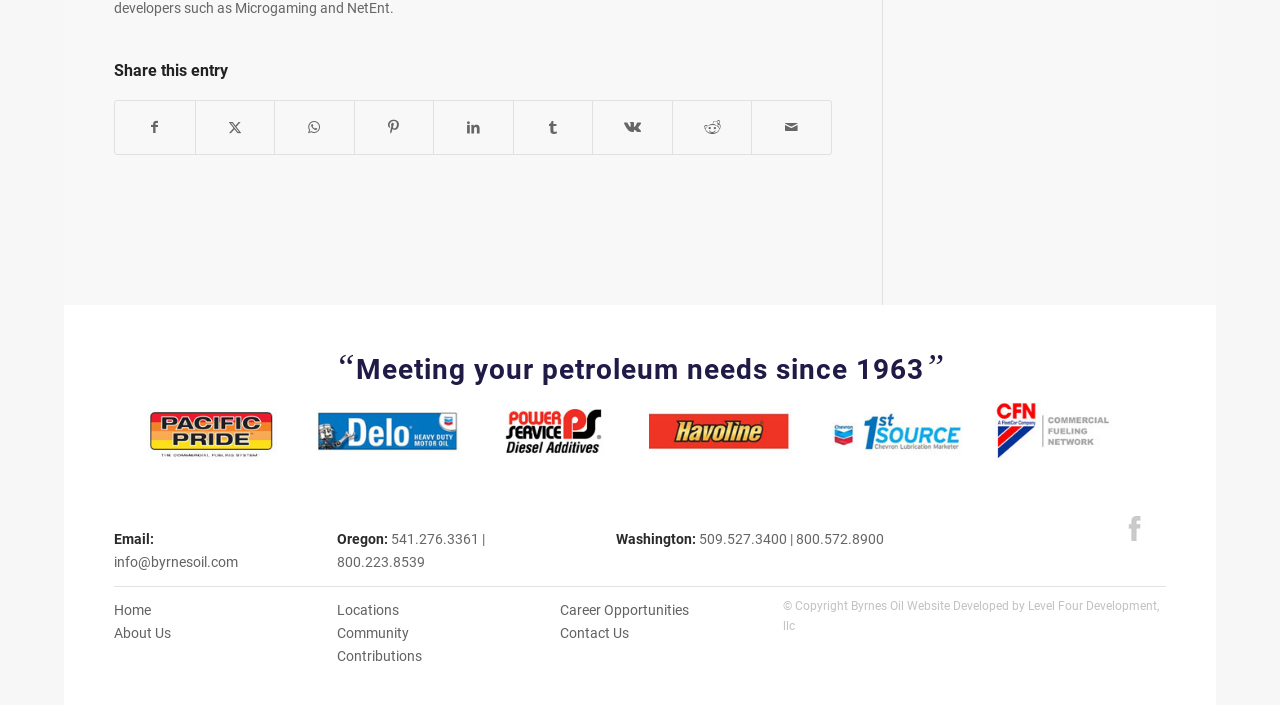Please answer the following question using a single word or phrase: 
What social media platform is linked at the bottom of the page?

Facebook